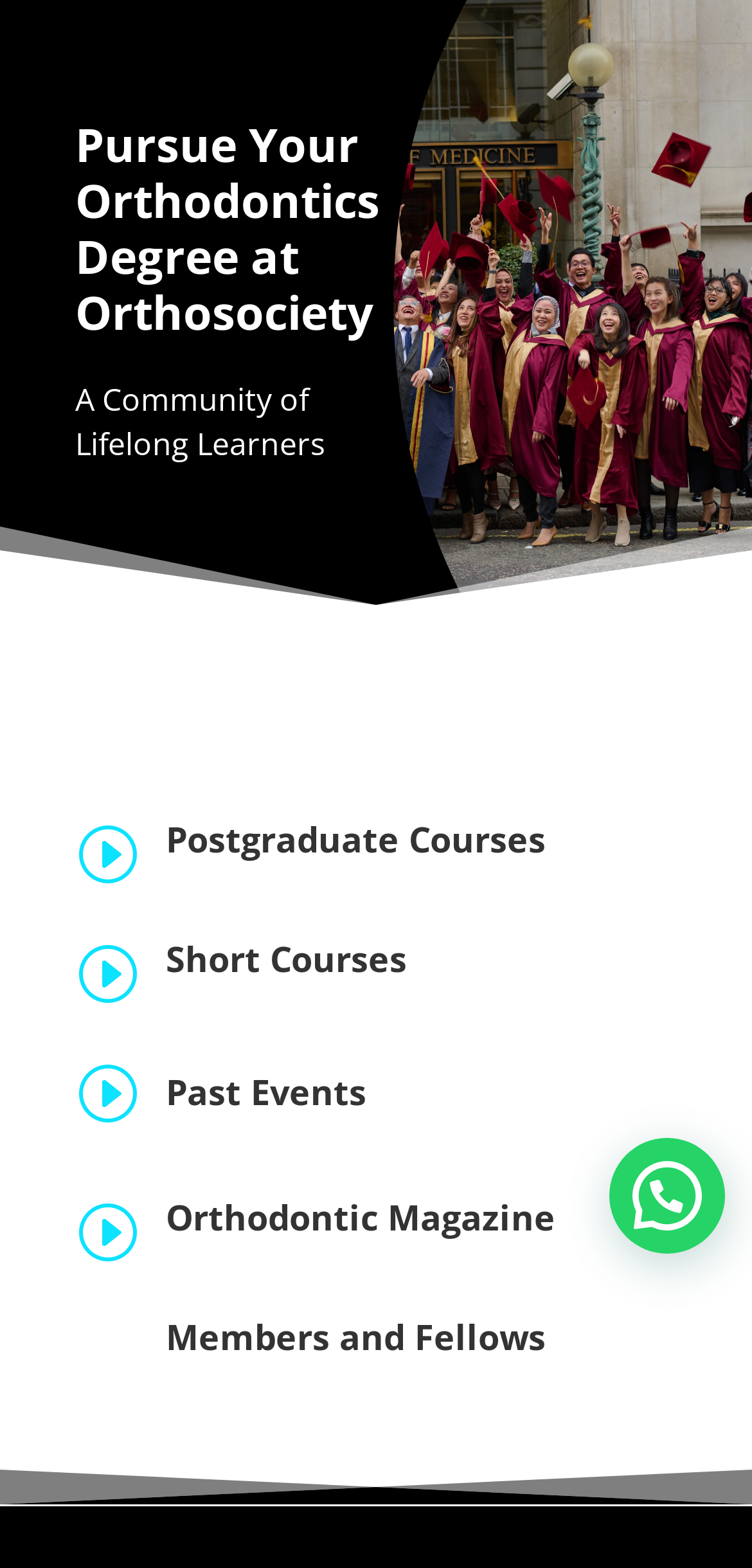Please locate the bounding box coordinates of the element that should be clicked to achieve the given instruction: "View Postgraduate Courses".

[0.221, 0.52, 0.726, 0.55]